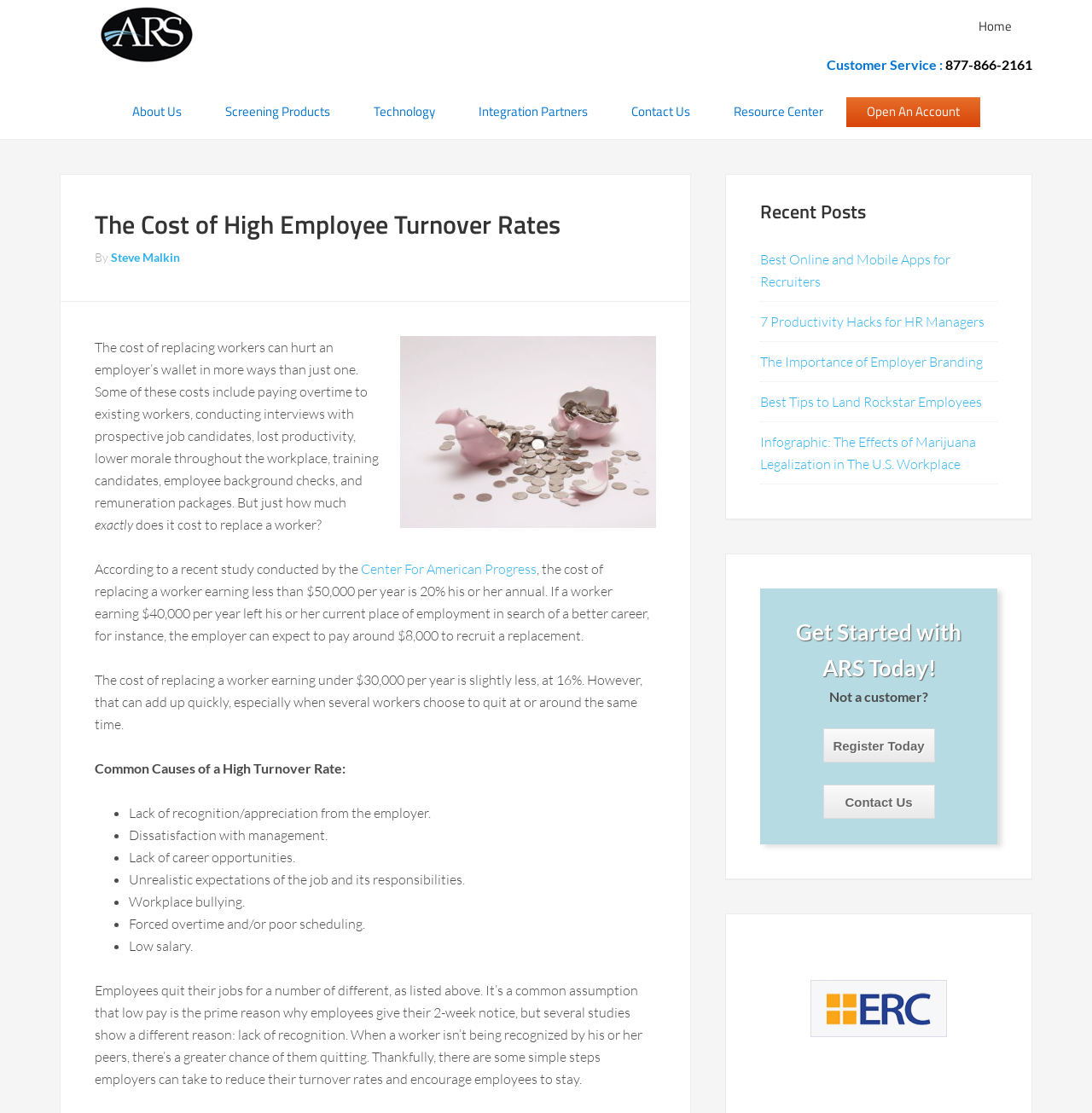Identify the bounding box for the UI element specified in this description: "Open An Account". The coordinates must be four float numbers between 0 and 1, formatted as [left, top, right, bottom].

[0.775, 0.087, 0.898, 0.114]